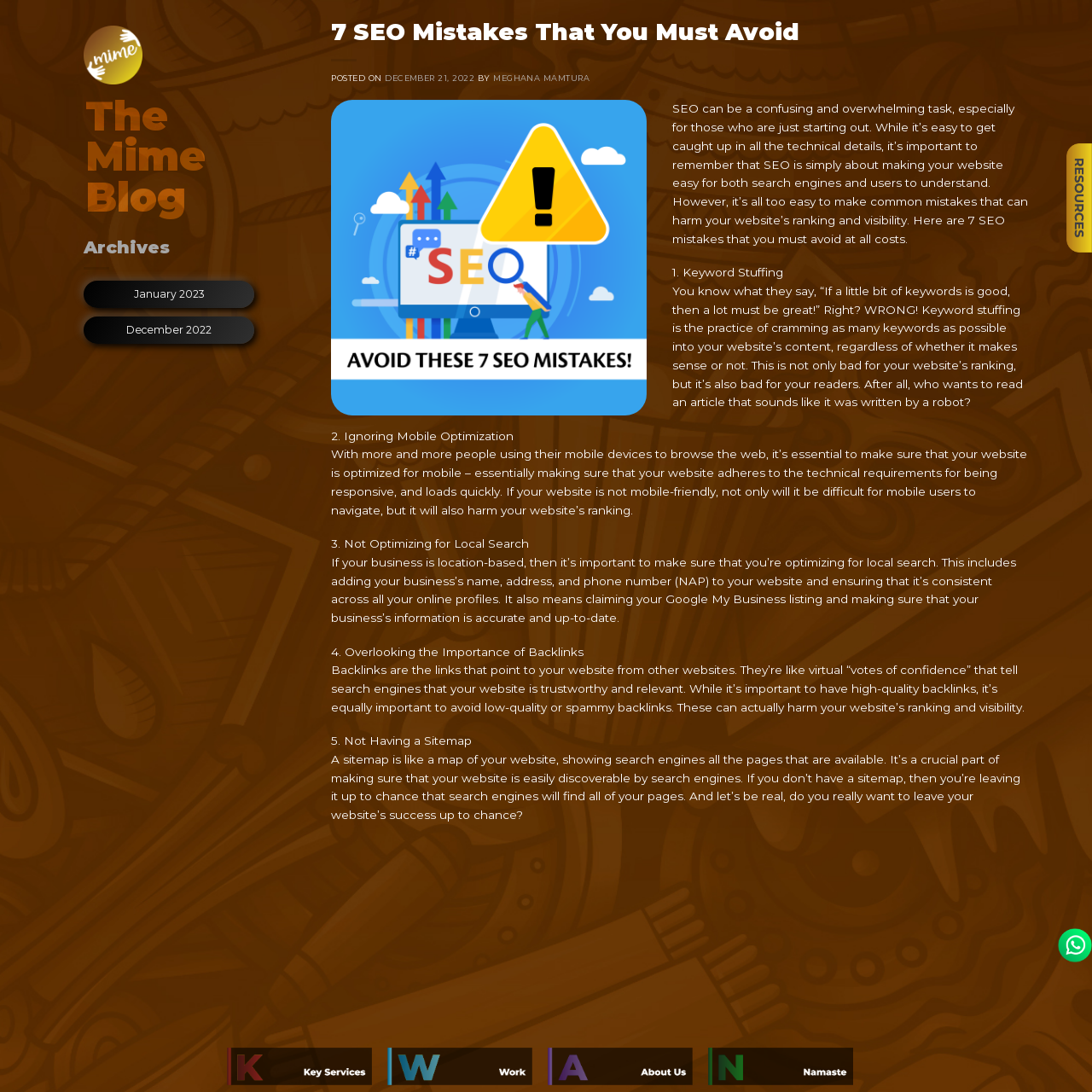What is the fourth SEO mistake mentioned in the post?
Please provide a single word or phrase as the answer based on the screenshot.

Not optimizing for backlinks